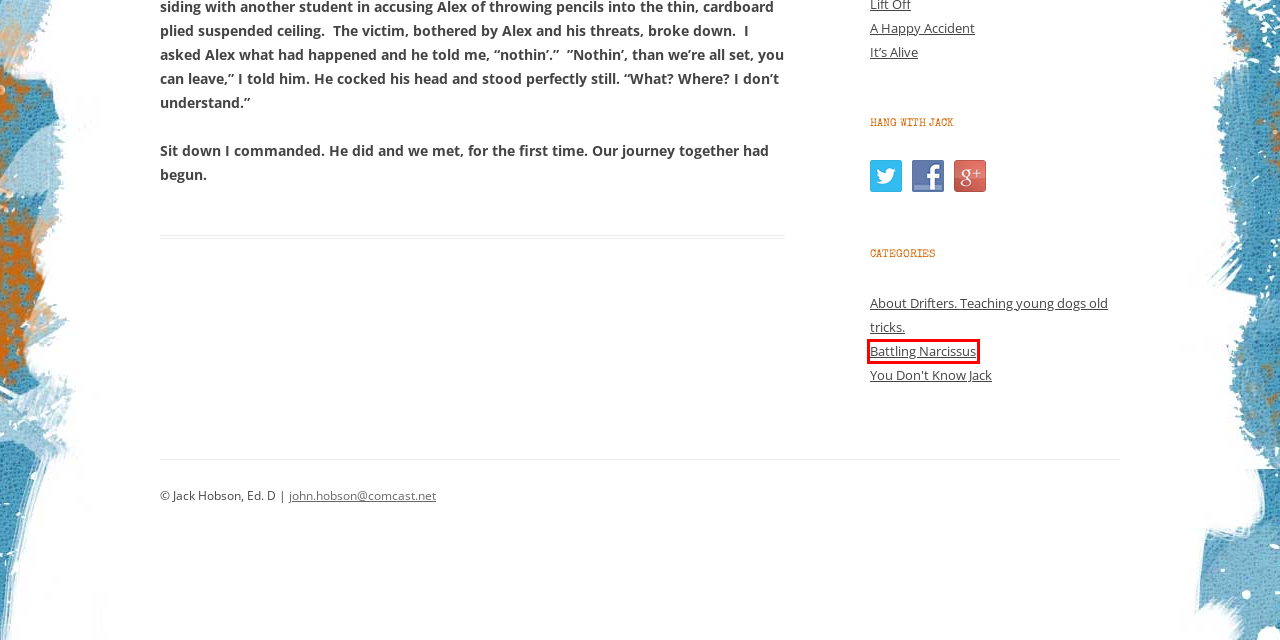Observe the provided screenshot of a webpage with a red bounding box around a specific UI element. Choose the webpage description that best fits the new webpage after you click on the highlighted element. These are your options:
A. About Drifters. Teaching young dogs old tricks. | Drifters
B. Recognition and thinking in and out of the box! | Drifters
C. A Happy Accident | Drifters
D. Battling Narcissus | Drifters
E. Teaching young dogs old tricks… | Drifters
F. Drifters | Stories from the Dark Side of Delinquency | by Jack Hobson
G. You Don’t Know Jack | Drifters
H. It’s Alive | Drifters

D